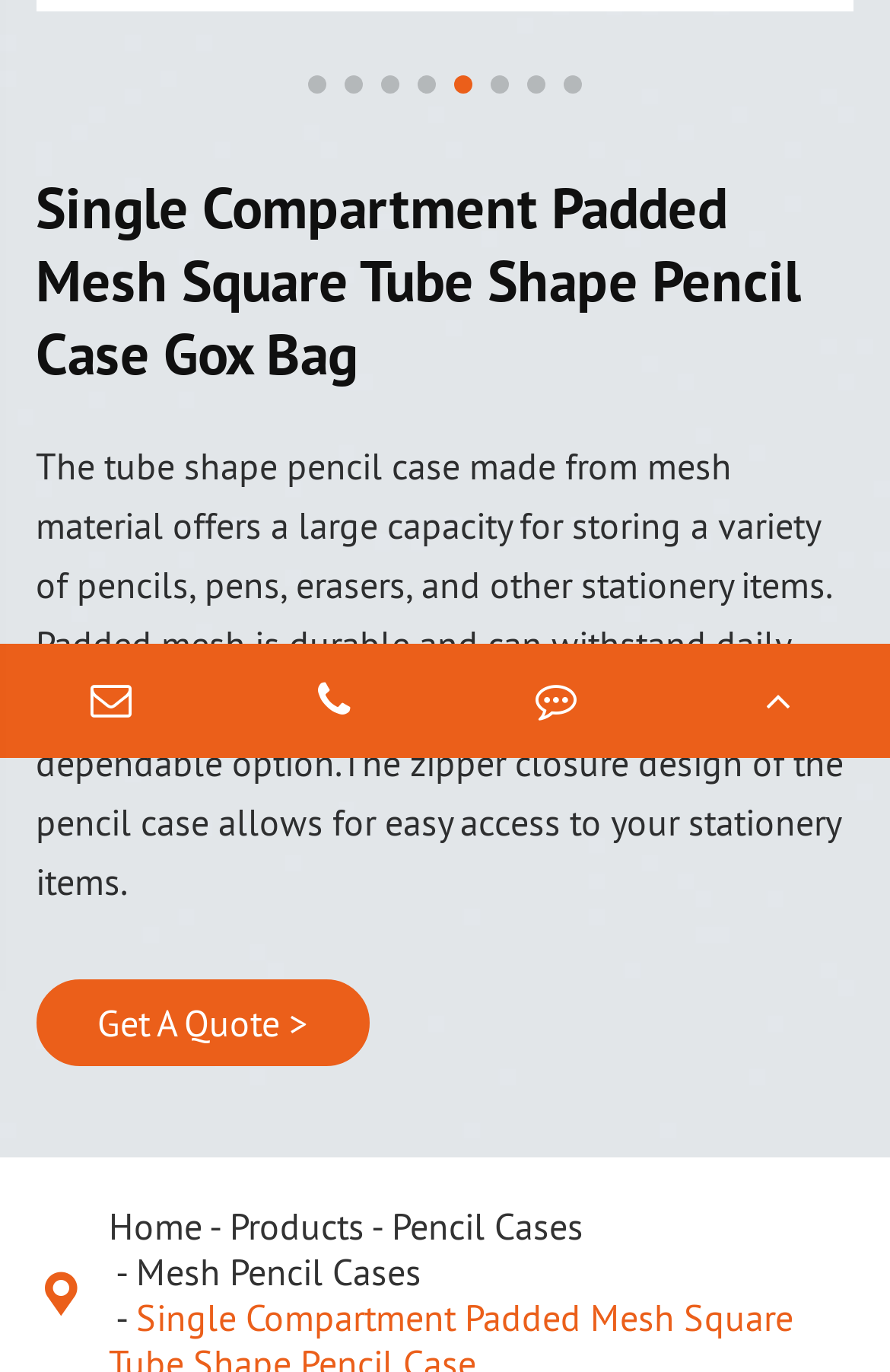Identify the bounding box for the UI element specified in this description: "title="TEL"". The coordinates must be four float numbers between 0 and 1, formatted as [left, top, right, bottom].

[0.25, 0.469, 0.5, 0.552]